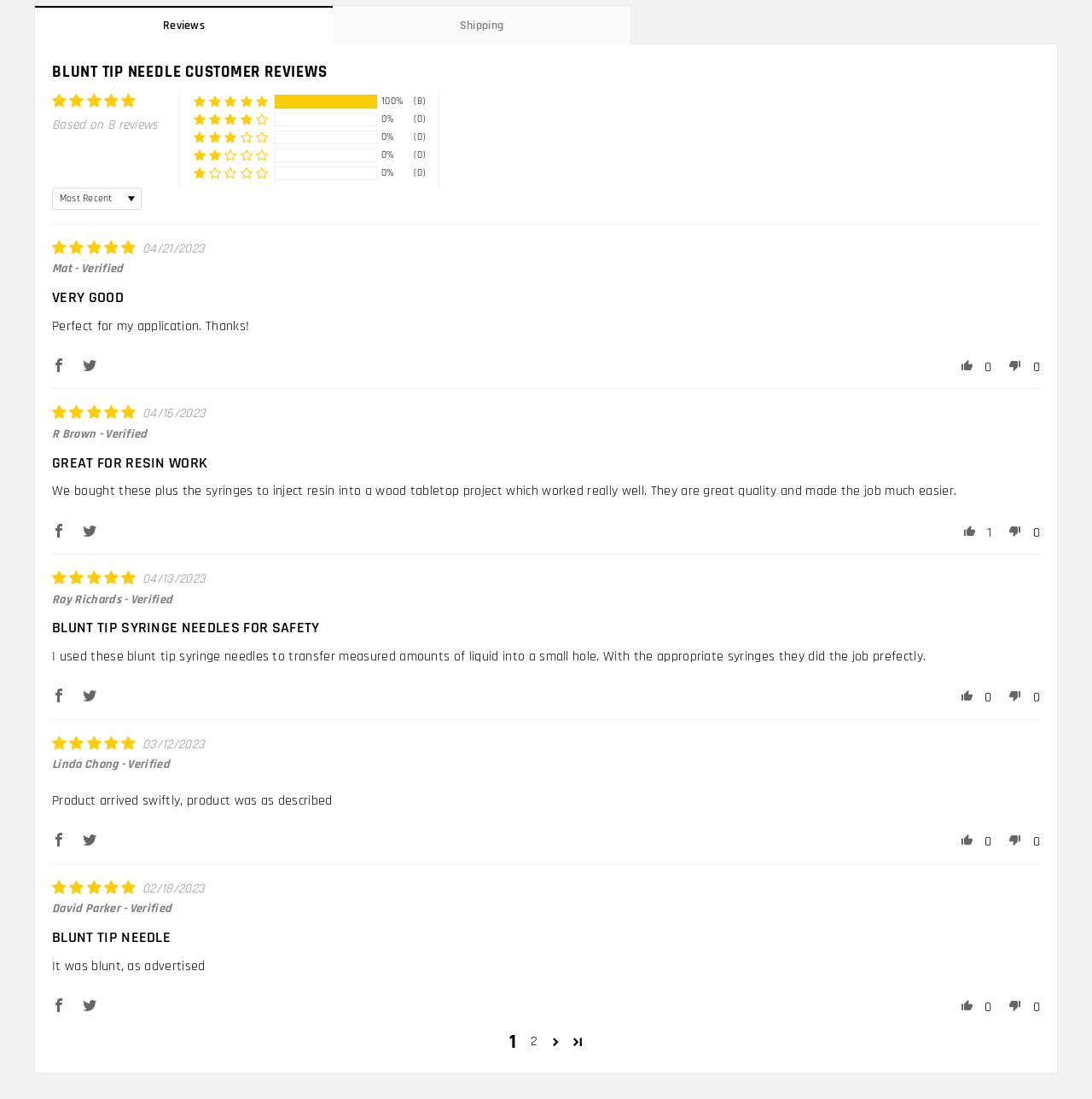How many pages of reviews are there?
Please provide a single word or phrase as your answer based on the screenshot.

2